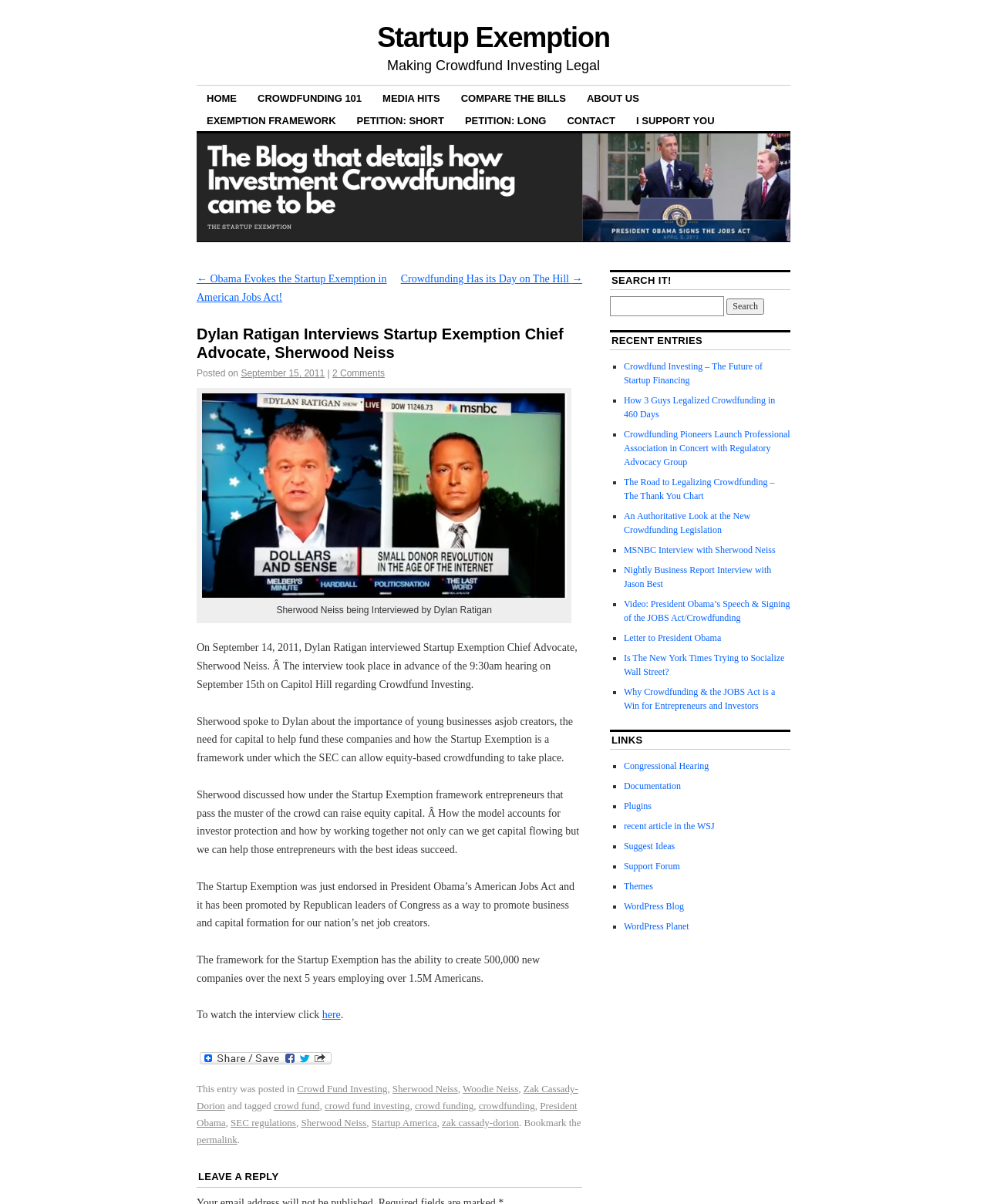Locate the UI element that matches the description crowd funding in the webpage screenshot. Return the bounding box coordinates in the format (top-left x, top-left y, bottom-right x, bottom-right y), with values ranging from 0 to 1.

[0.42, 0.913, 0.48, 0.923]